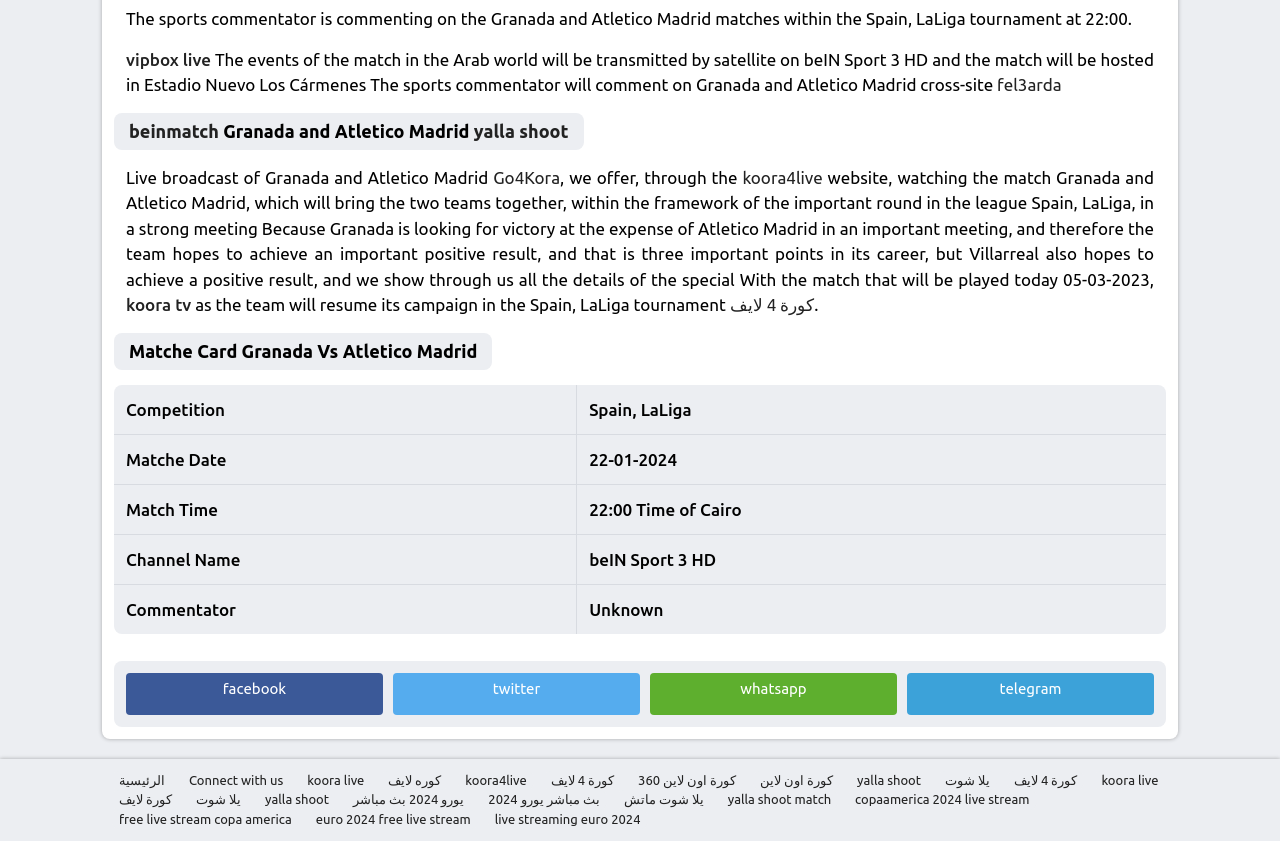Provide the bounding box coordinates for the UI element that is described as: "Connect with us".

[0.142, 0.916, 0.227, 0.939]